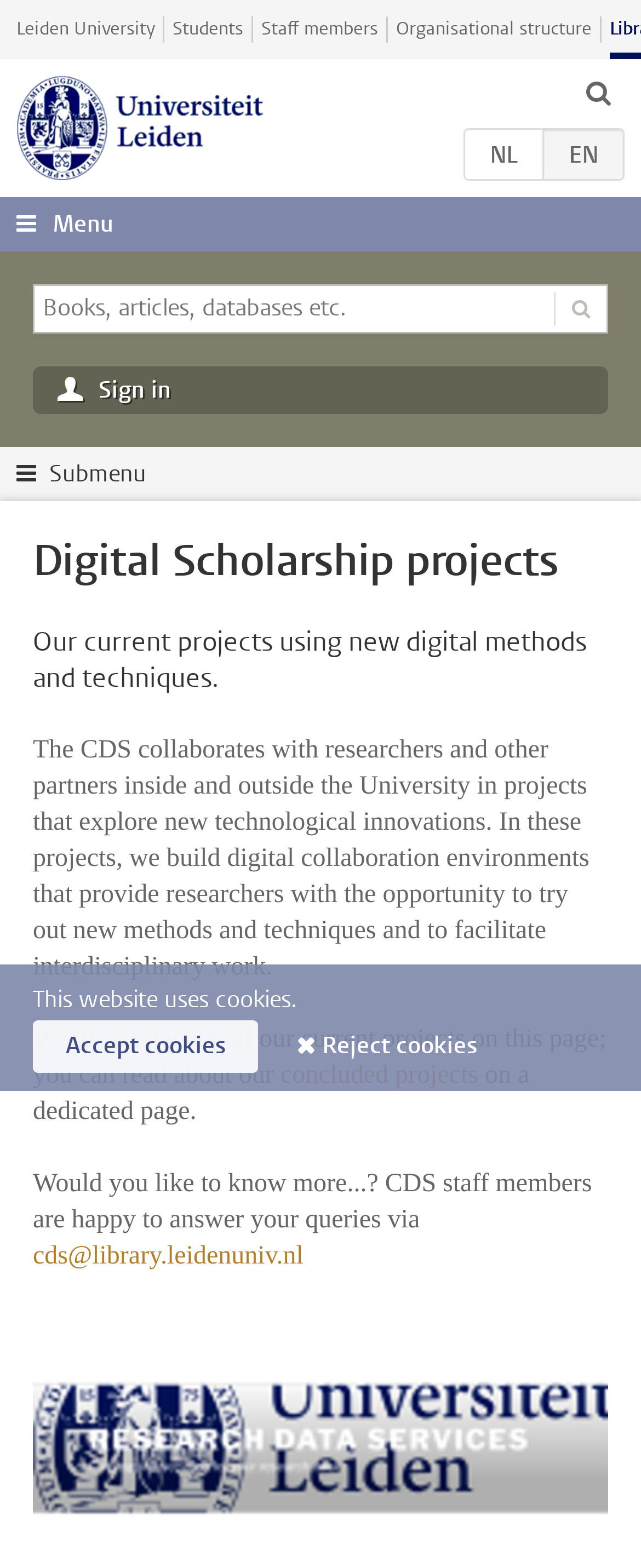Please identify the coordinates of the bounding box that should be clicked to fulfill this instruction: "Click the Sign in button".

[0.051, 0.234, 0.949, 0.264]